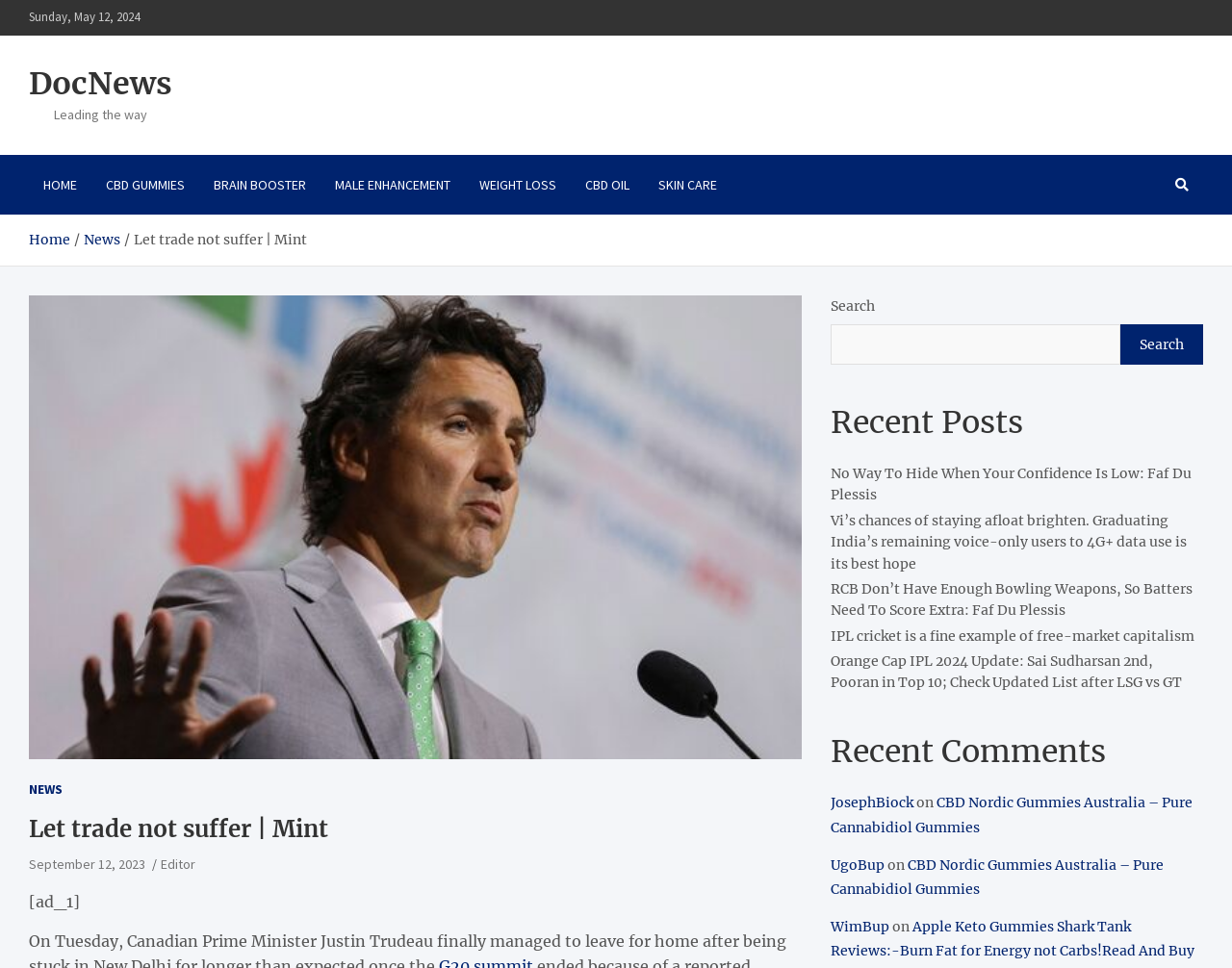Determine the main heading text of the webpage.

Let trade not suffer | Mint